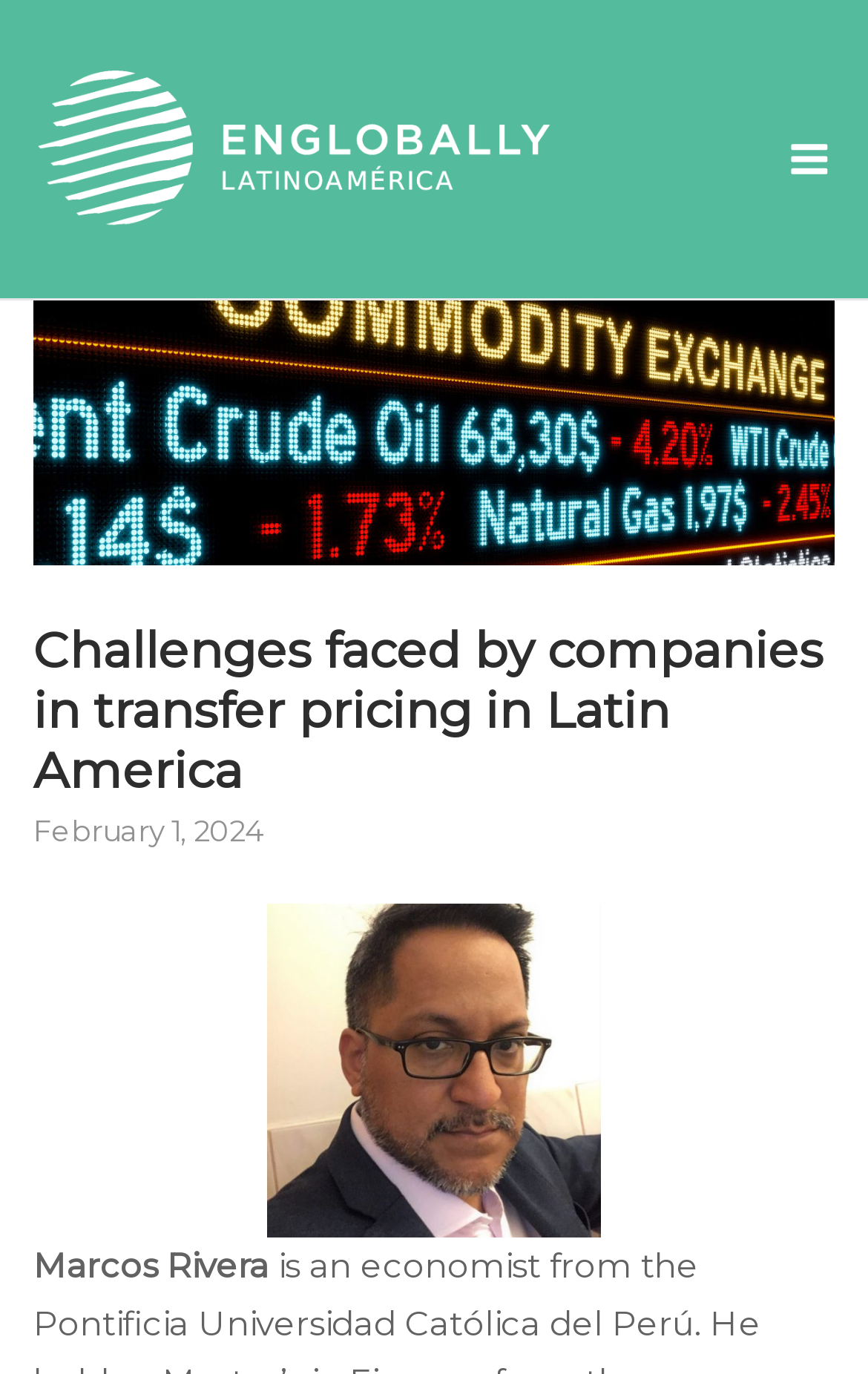Describe all the key features of the webpage in detail.

The webpage appears to be an article or blog post discussing challenges faced by companies in transfer pricing in Latin America. At the top left of the page, there is a logo or icon with the text "Englobally Latinoamérica" next to it, which is also a clickable link. 

On the top right, there is a menu button represented by an icon, which is also a clickable link. Below the menu button, there is a main heading that reads "Challenges faced by companies in transfer pricing in Latin America". 

Underneath the main heading, there is a timestamp indicating that the article was published on February 1, 2024. The author of the article, Marcos Rivera, is credited at the bottom of this section.